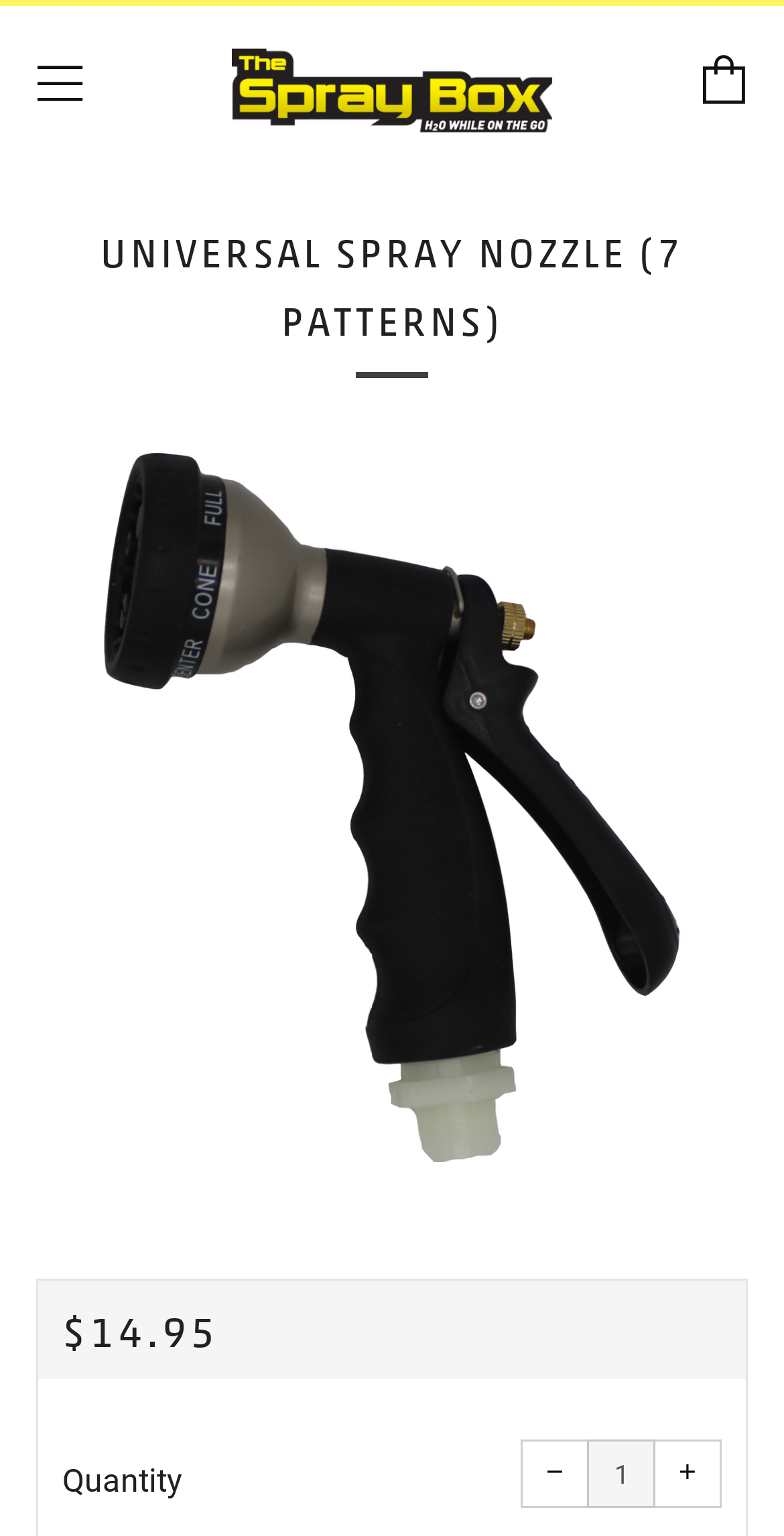Provide a one-word or short-phrase answer to the question:
What is the initial quantity of the product?

1